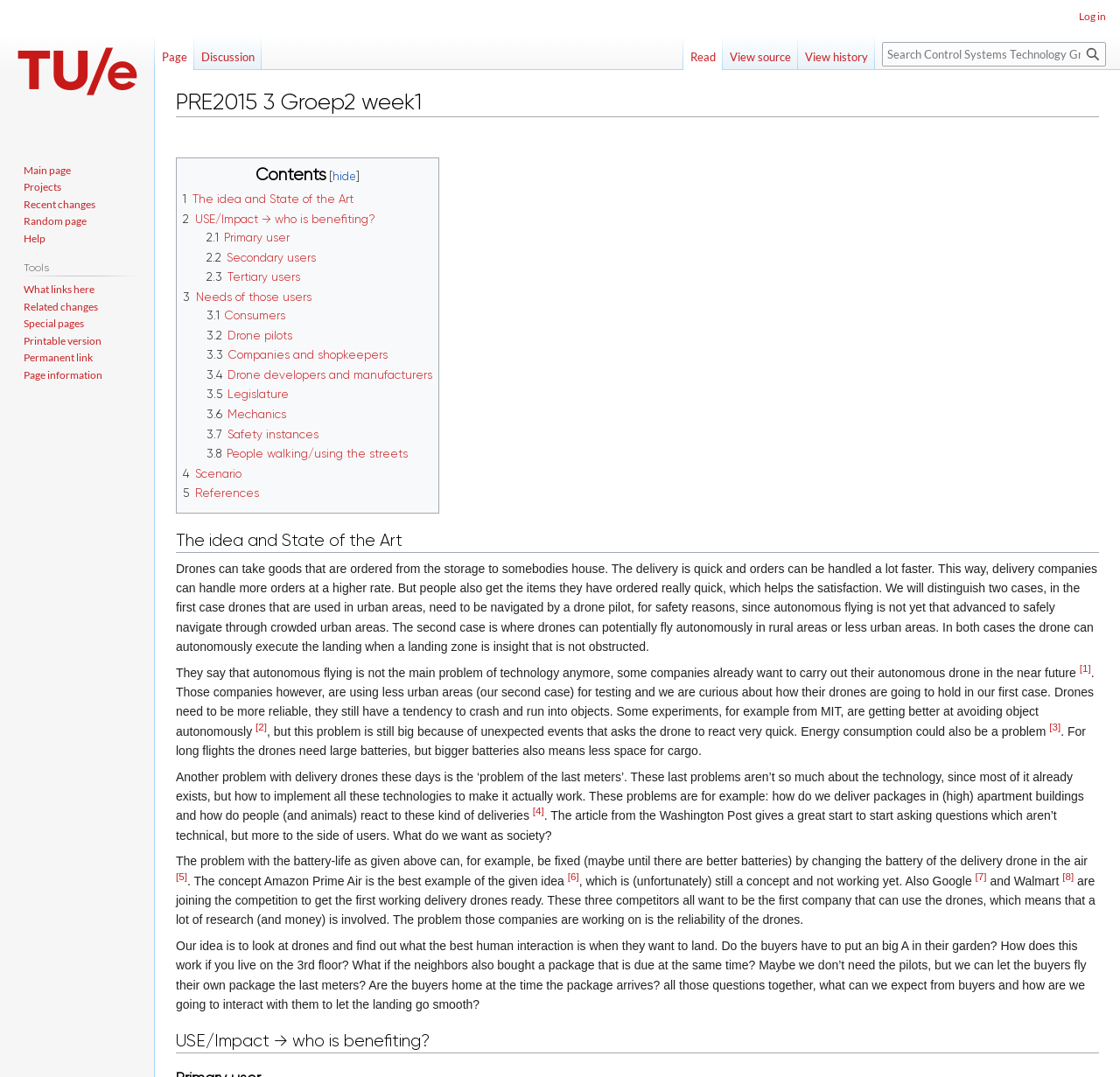Can you specify the bounding box coordinates of the area that needs to be clicked to fulfill the following instruction: "Search for something"?

[0.788, 0.039, 0.988, 0.062]